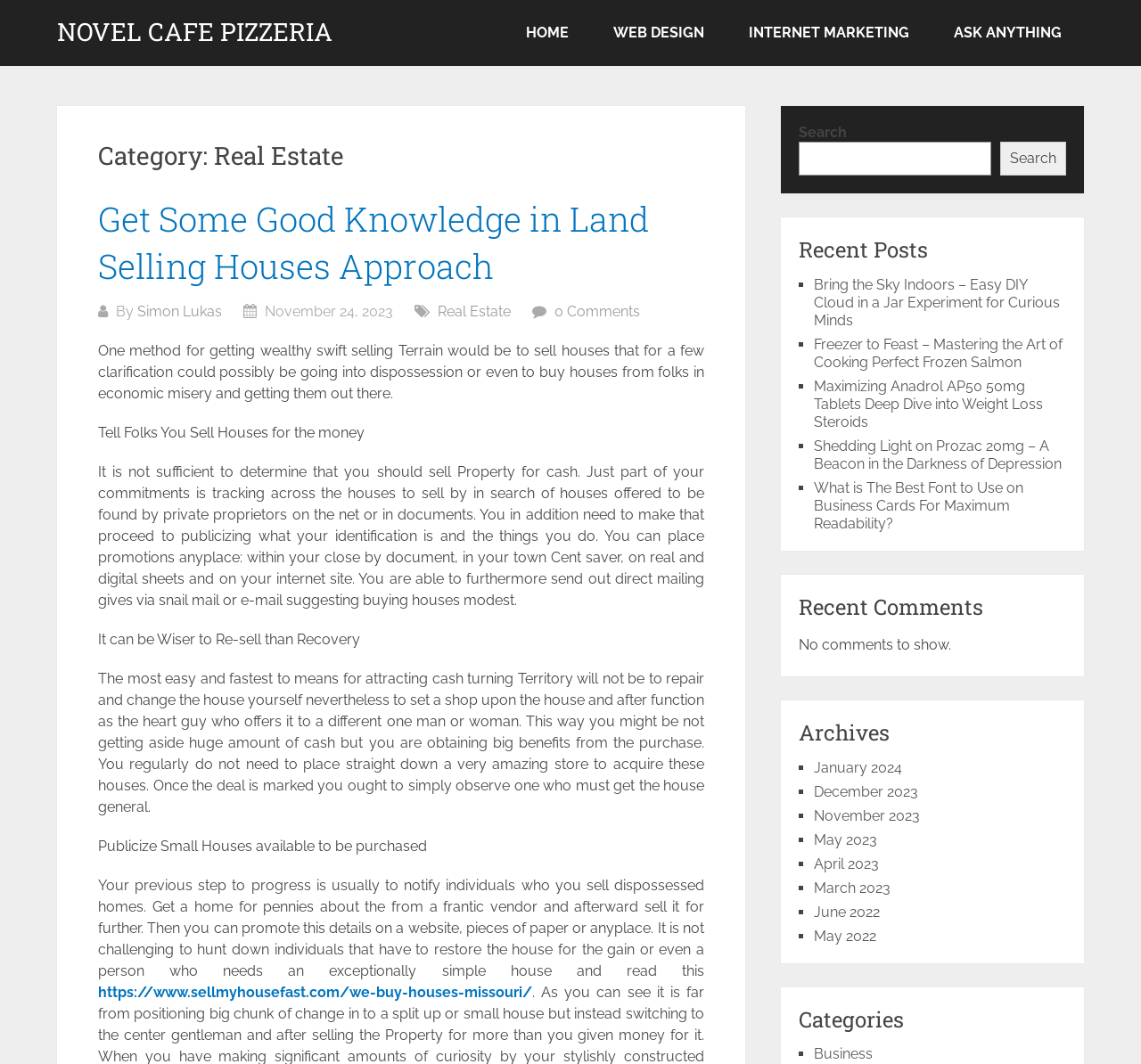What is the category of the blog post? Based on the screenshot, please respond with a single word or phrase.

Real Estate